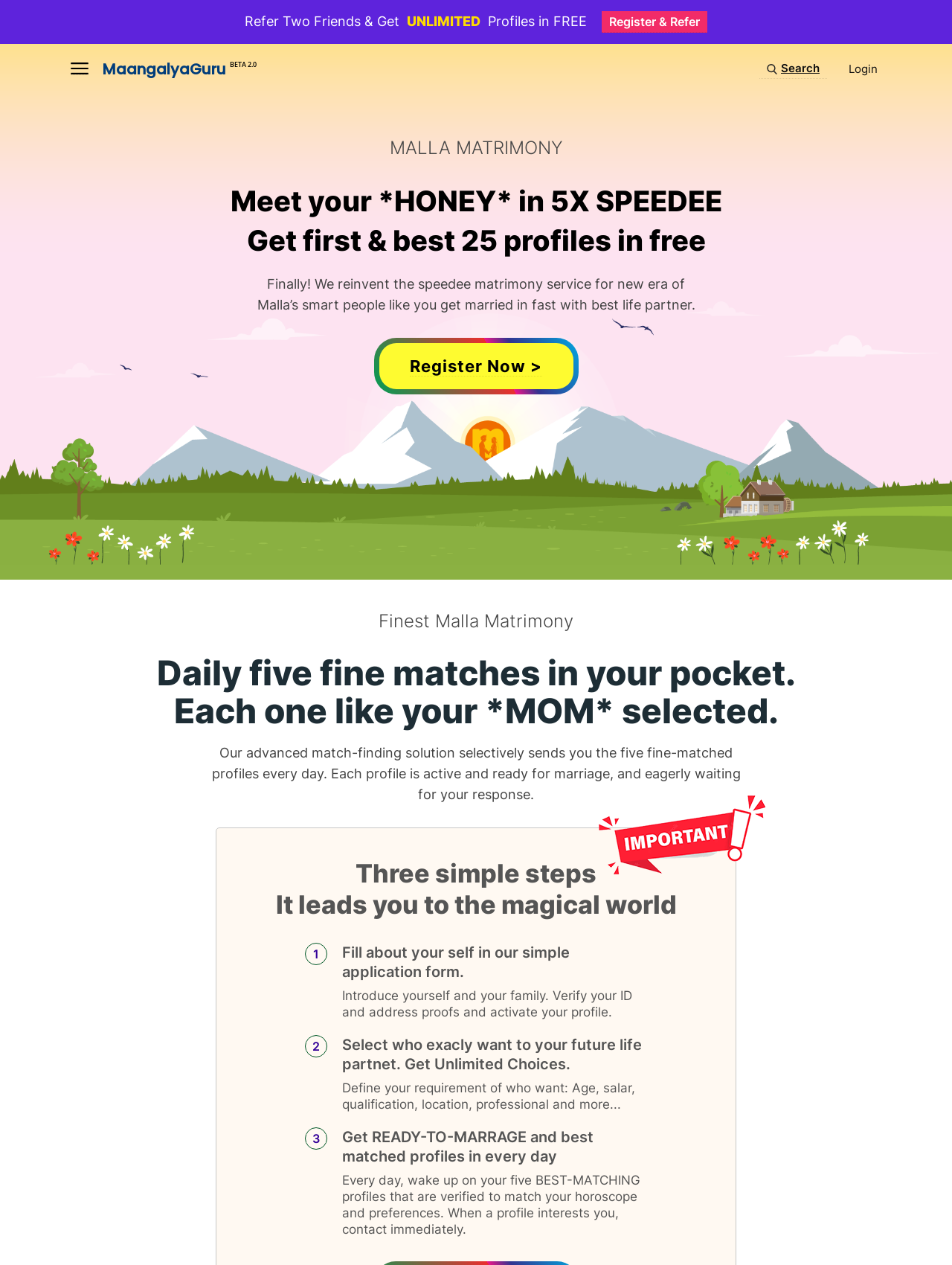Please determine the bounding box of the UI element that matches this description: Login. The coordinates should be given as (top-left x, top-left y, bottom-right x, bottom-right y), with all values between 0 and 1.

[0.888, 0.046, 0.926, 0.063]